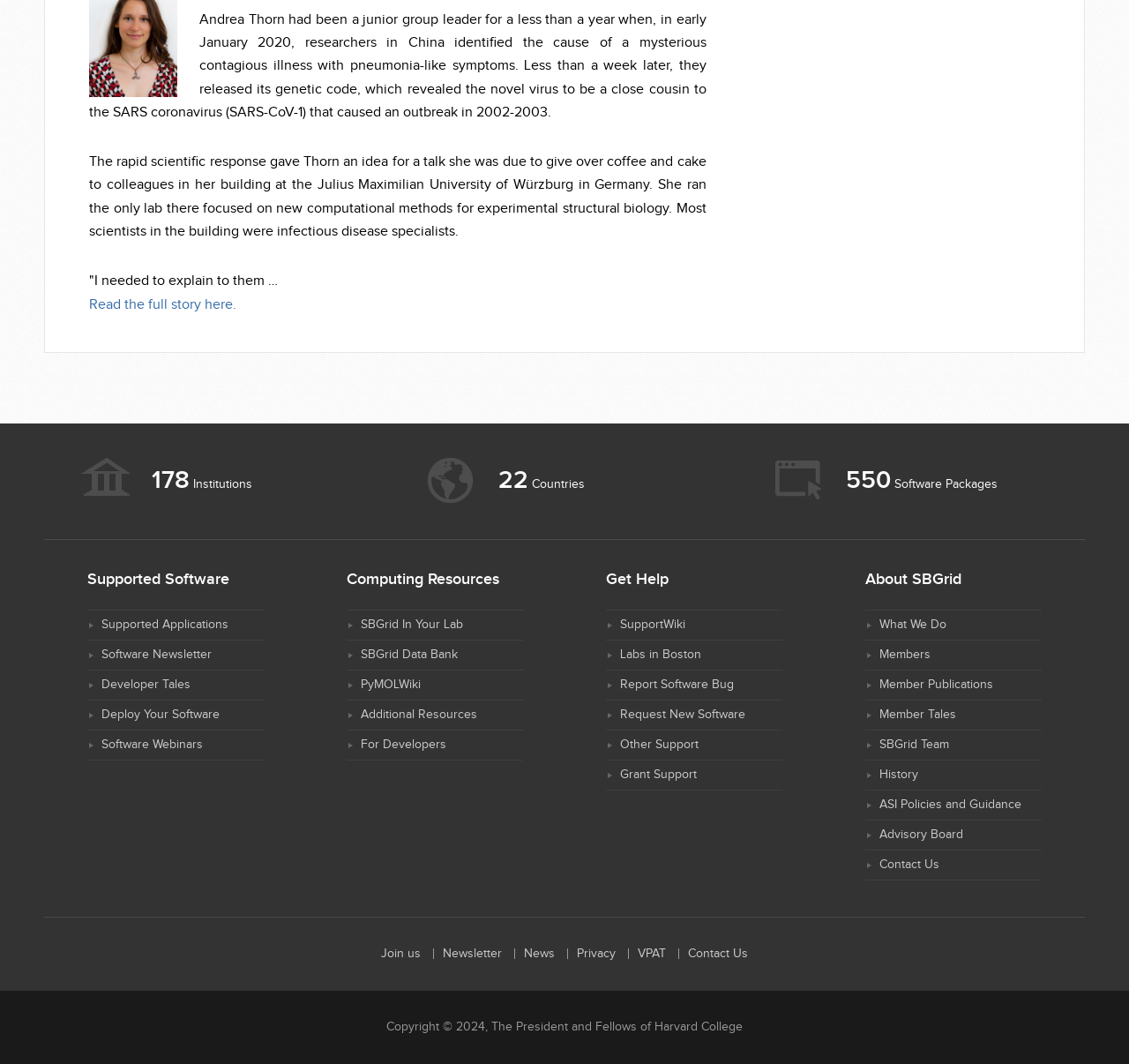Locate the bounding box coordinates of the element that should be clicked to execute the following instruction: "Join us".

[0.338, 0.89, 0.373, 0.903]